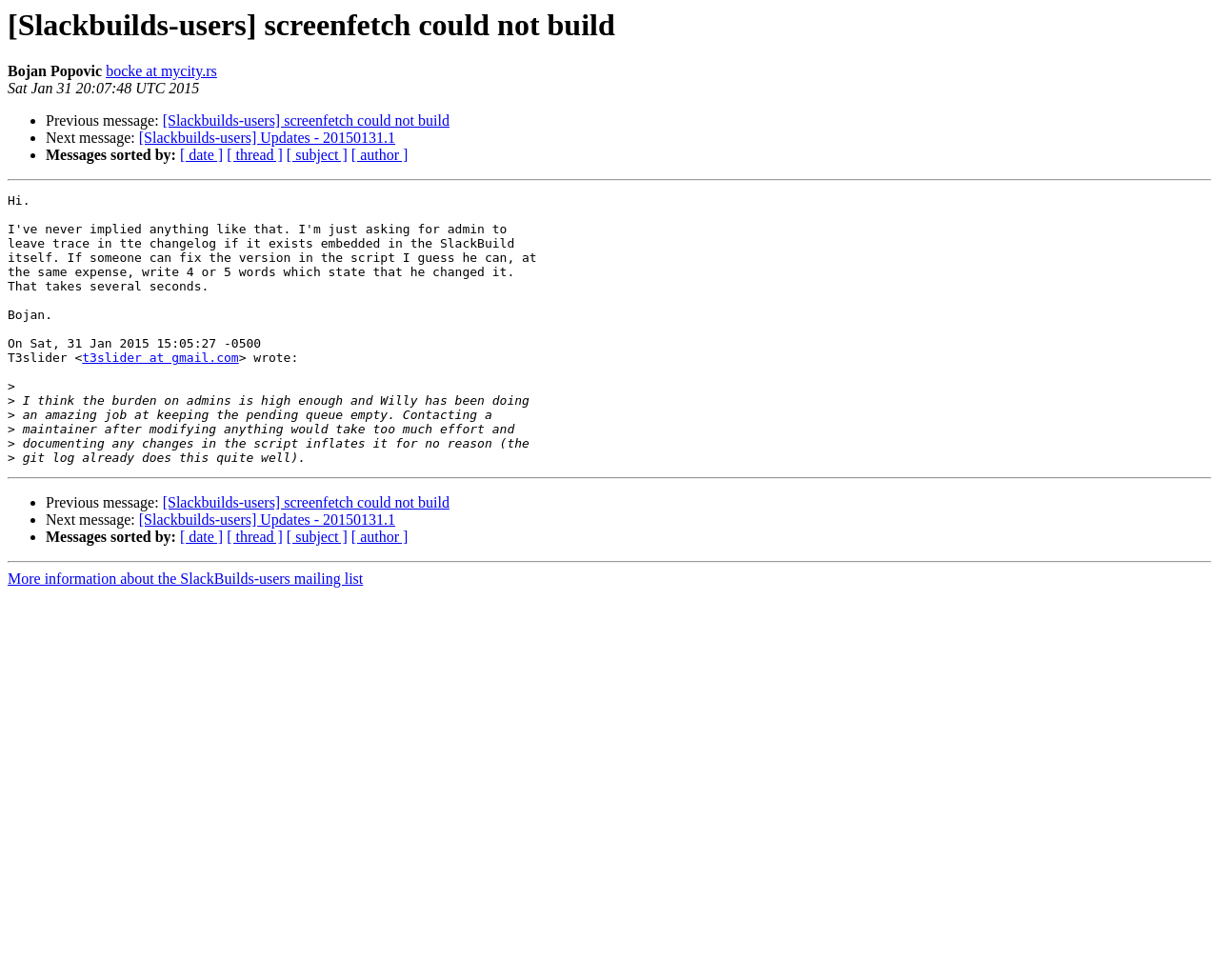By analyzing the image, answer the following question with a detailed response: What is the date of the email?

The date of the email is mentioned as 'Sat Jan 31 20:07:48 UTC 2015', which is located below the sender's name.